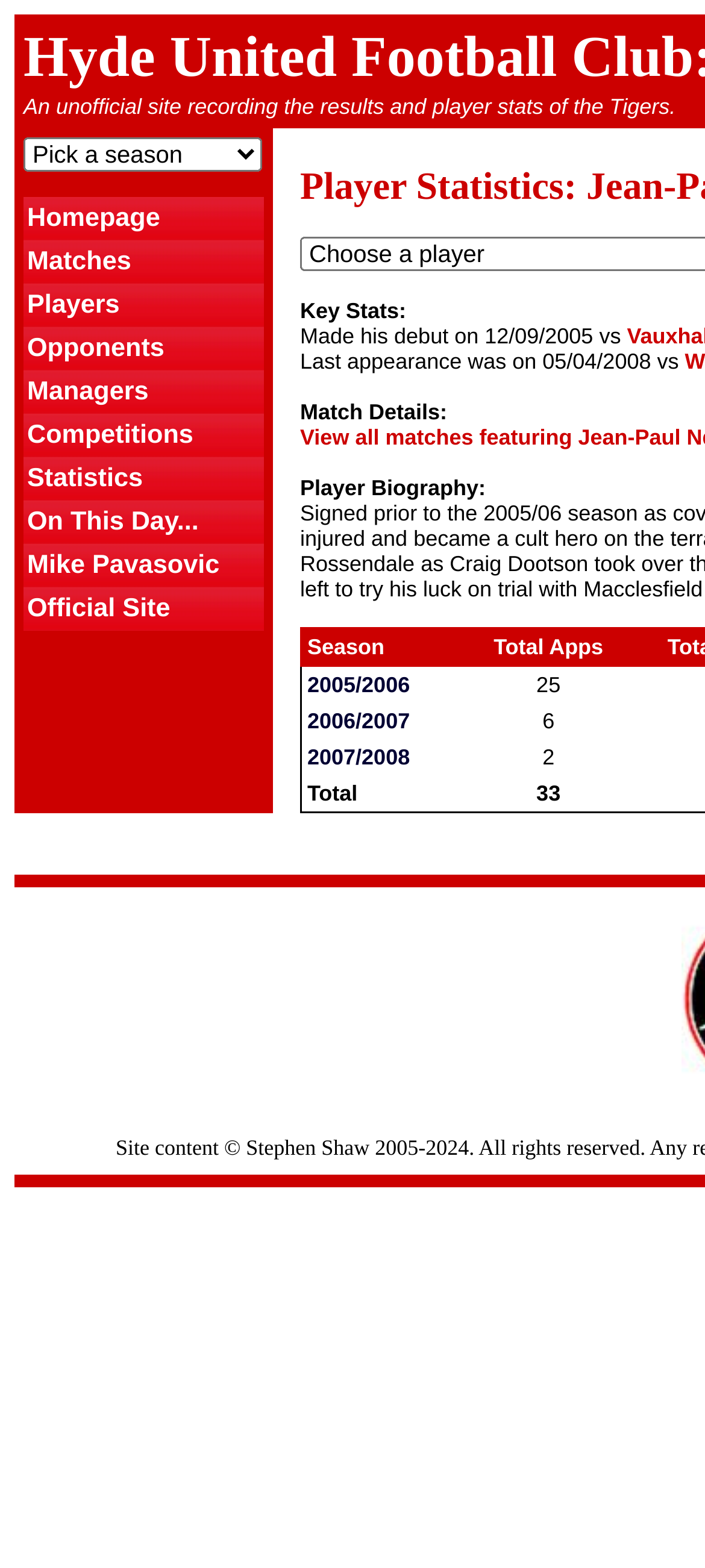Respond to the question below with a concise word or phrase:
What is the last appearance date of the player?

05/04/2008